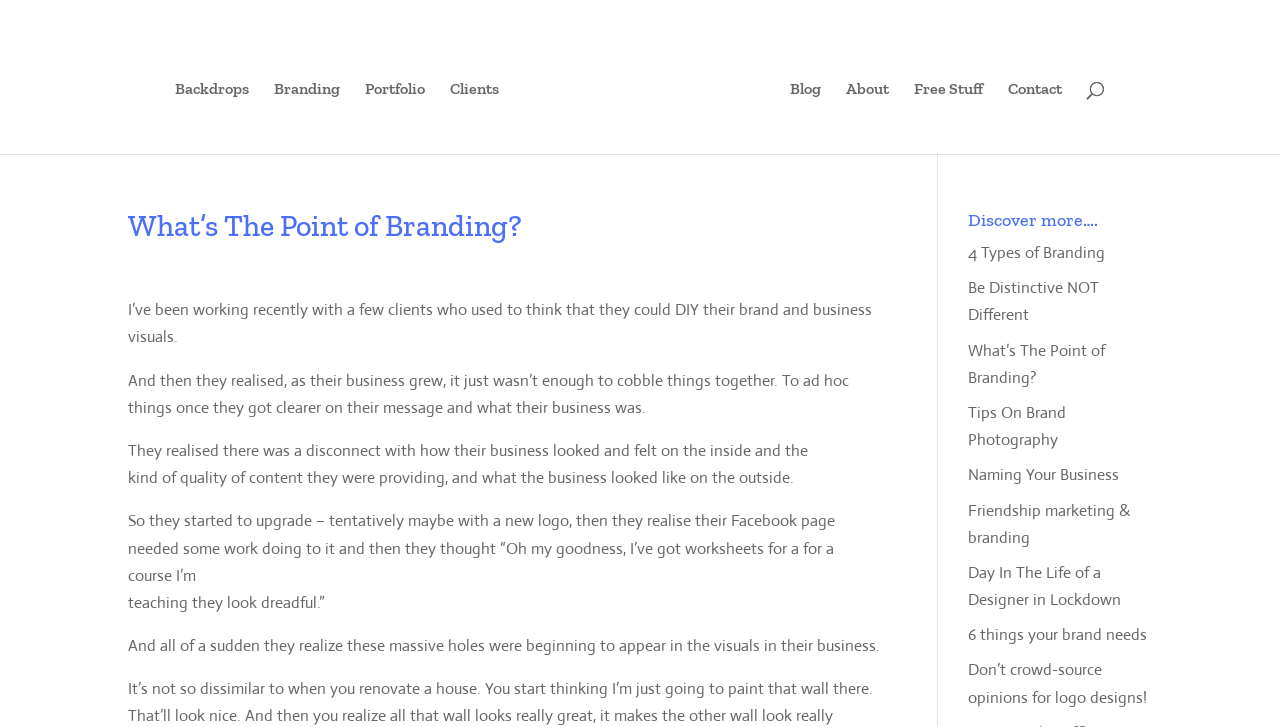Please determine the bounding box coordinates of the element to click in order to execute the following instruction: "Explore the 'Portfolio' section". The coordinates should be four float numbers between 0 and 1, specified as [left, top, right, bottom].

[0.285, 0.112, 0.332, 0.211]